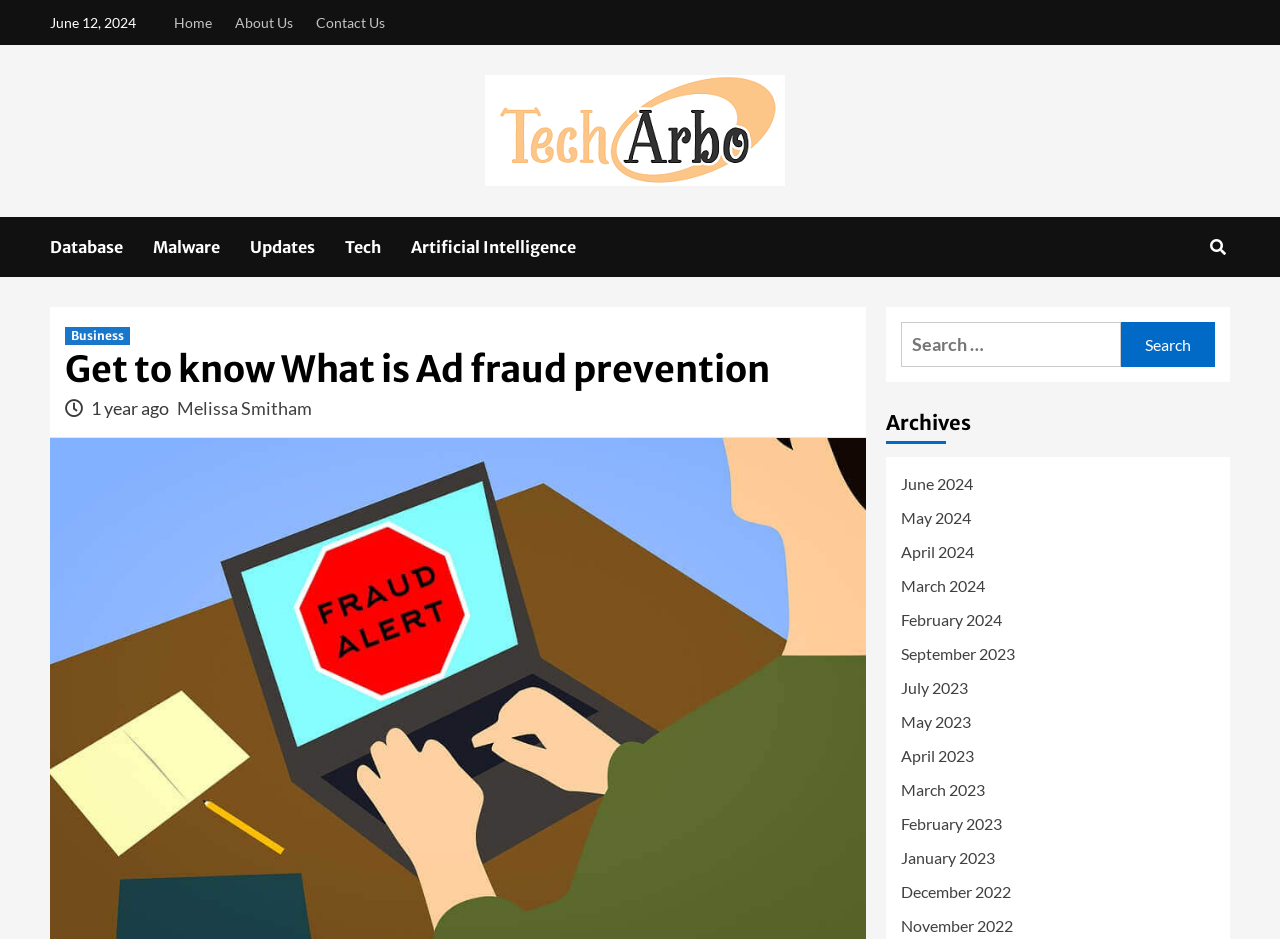Identify the bounding box coordinates of the section to be clicked to complete the task described by the following instruction: "Search for something". The coordinates should be four float numbers between 0 and 1, formatted as [left, top, right, bottom].

[0.692, 0.327, 0.961, 0.407]